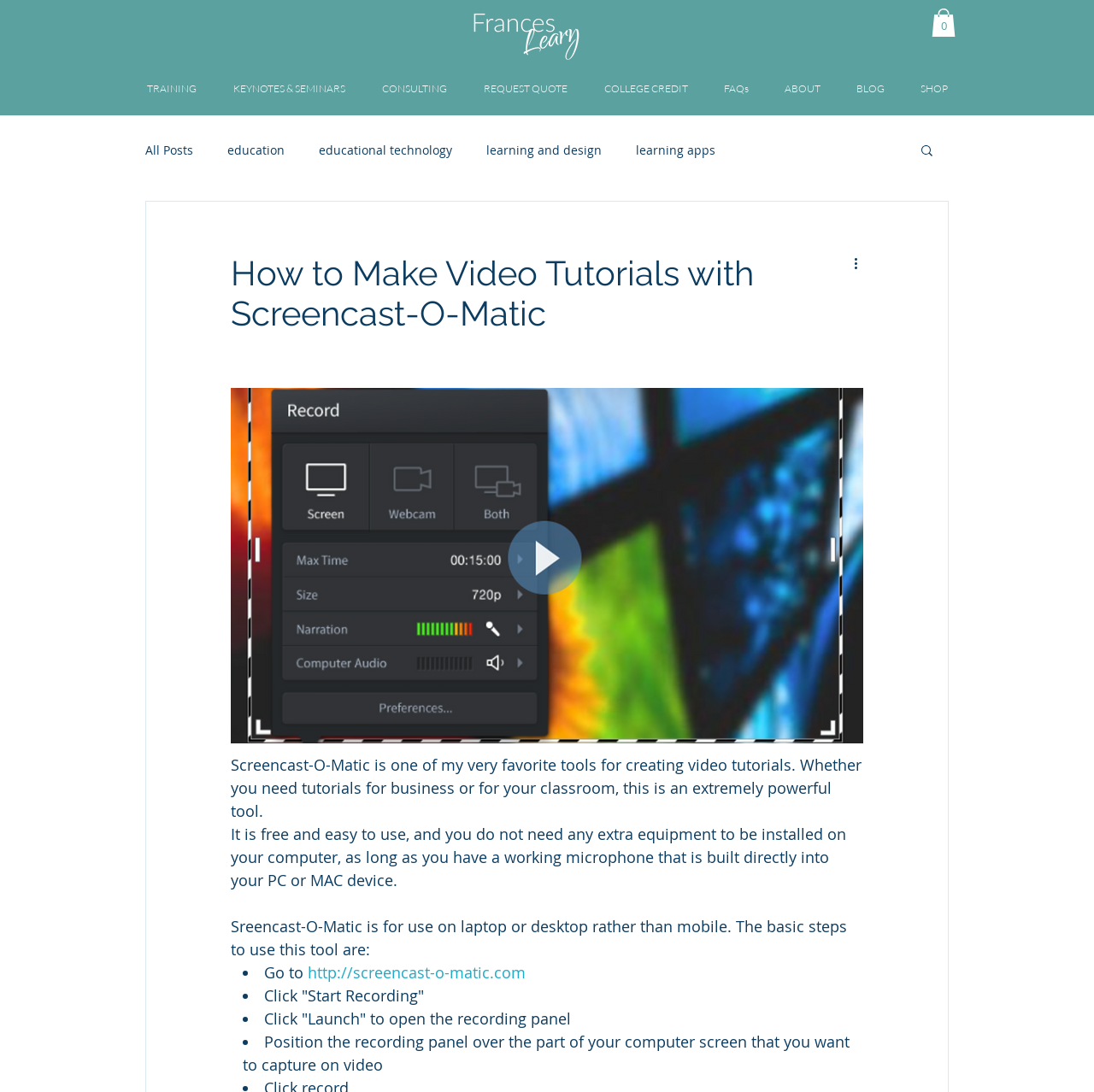Please provide the bounding box coordinate of the region that matches the element description: BLOG. Coordinates should be in the format (top-left x, top-left y, bottom-right x, bottom-right y) and all values should be between 0 and 1.

[0.766, 0.067, 0.825, 0.097]